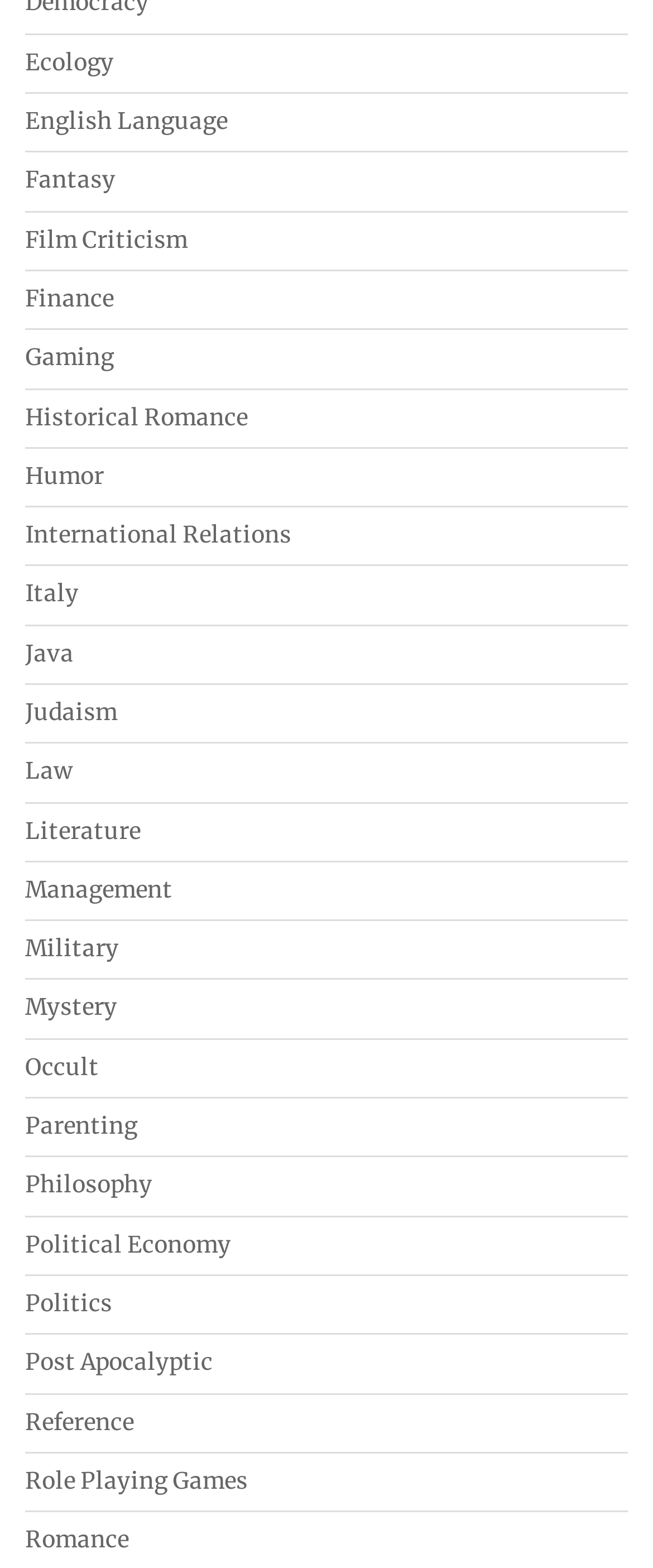Please specify the bounding box coordinates for the clickable region that will help you carry out the instruction: "Visit the Fantasy page".

[0.038, 0.106, 0.177, 0.124]